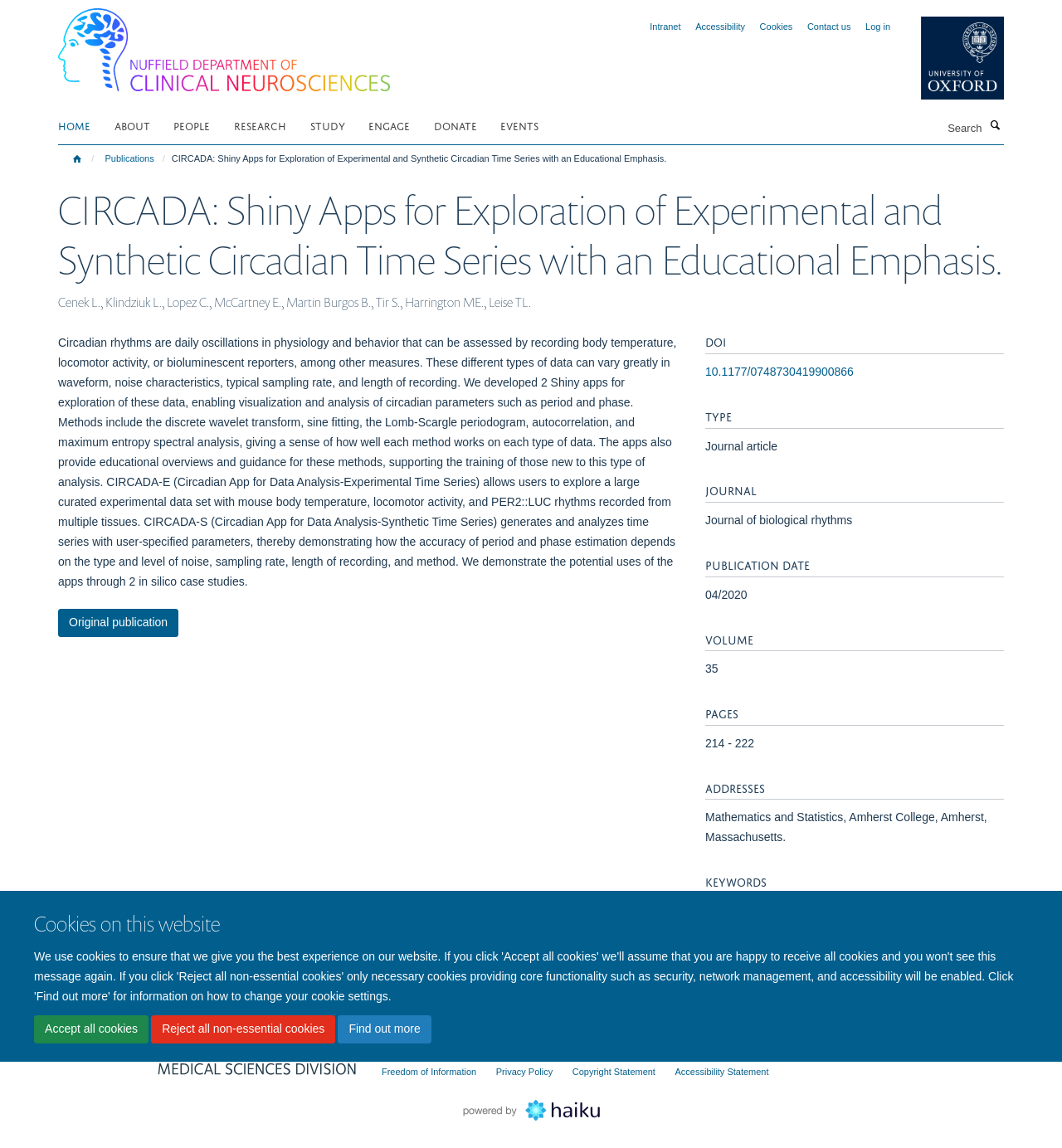Find the bounding box of the UI element described as follows: "Reject all non-essential cookies".

[0.142, 0.884, 0.316, 0.909]